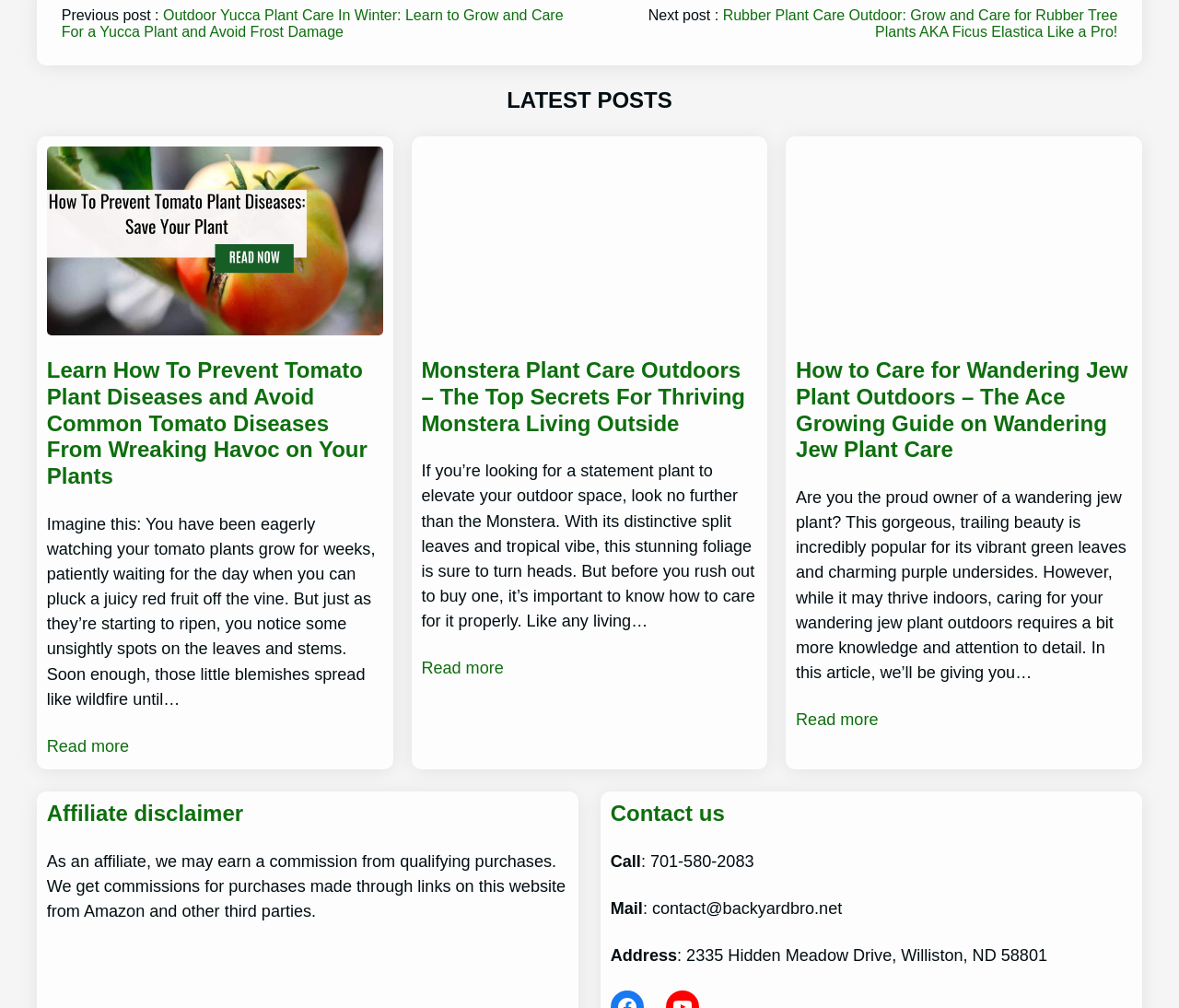What is the title of the latest post section?
Using the visual information from the image, give a one-word or short-phrase answer.

LATEST POSTS